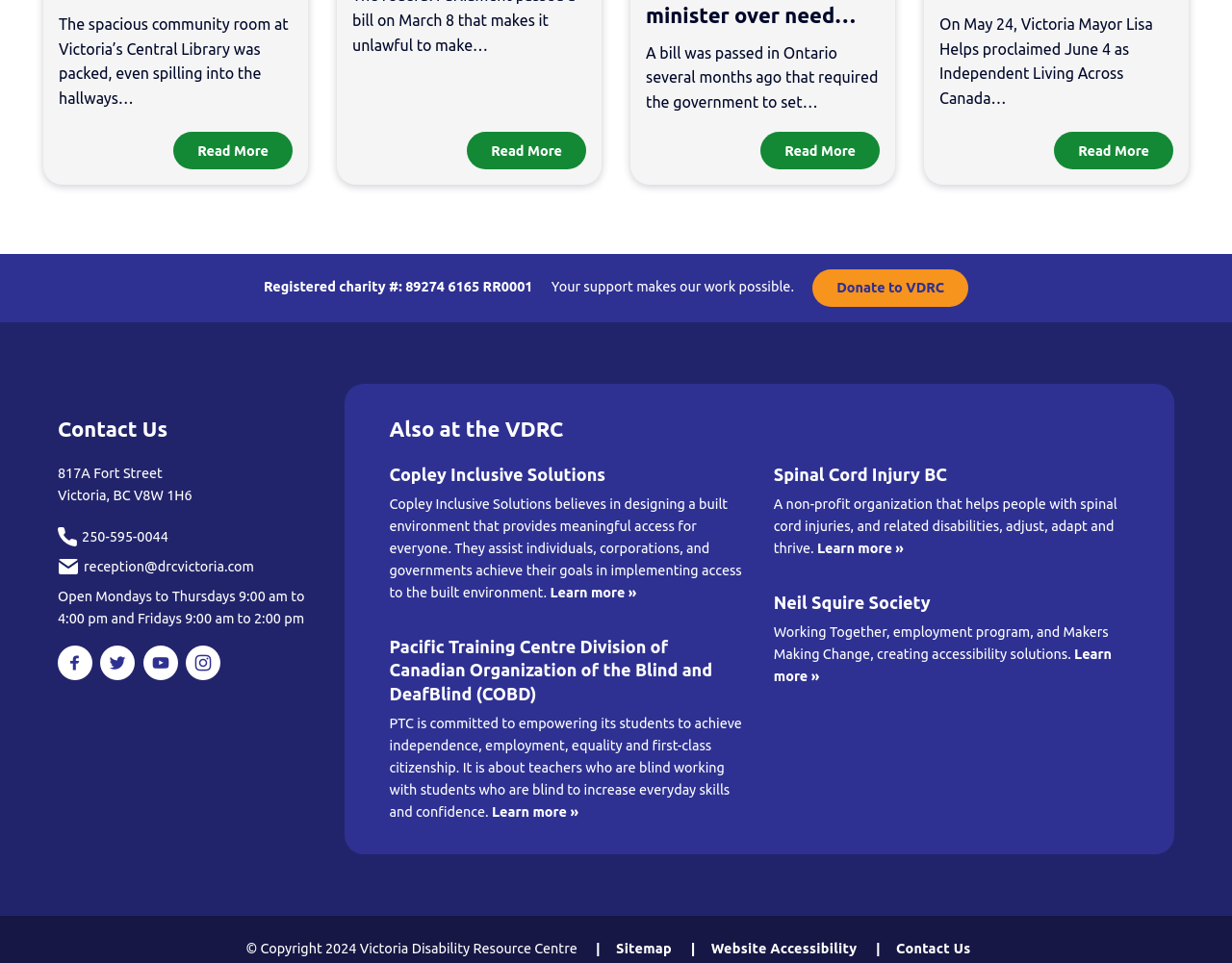Answer the question using only a single word or phrase: 
What are the operating hours of the VDRC?

Mondays to Thursdays 9:00 am to 4:00 pm and Fridays 9:00 am to 2:00 pm